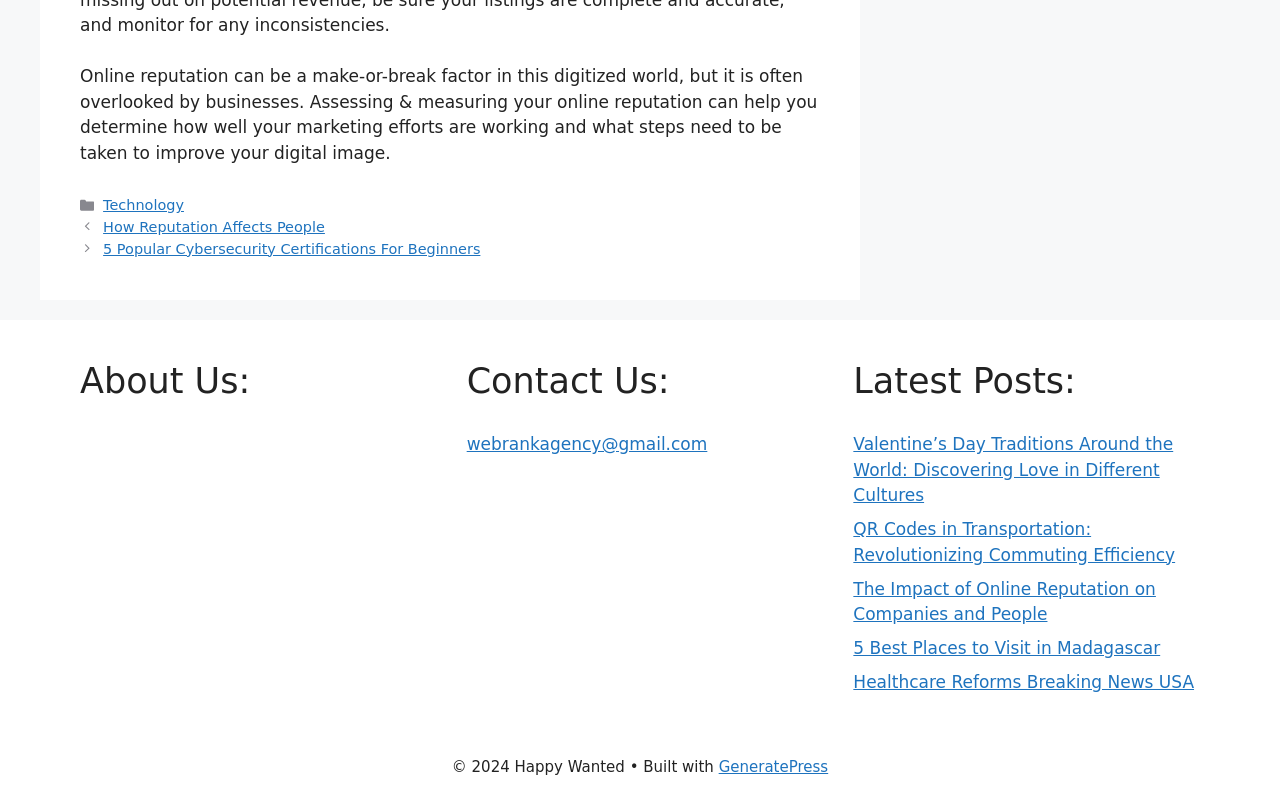What is the copyright year mentioned on this webpage?
Refer to the image and give a detailed answer to the question.

The copyright year mentioned on this webpage is found at the bottom of the page, which is a static text that reads '© 2024 Happy Wanted'.